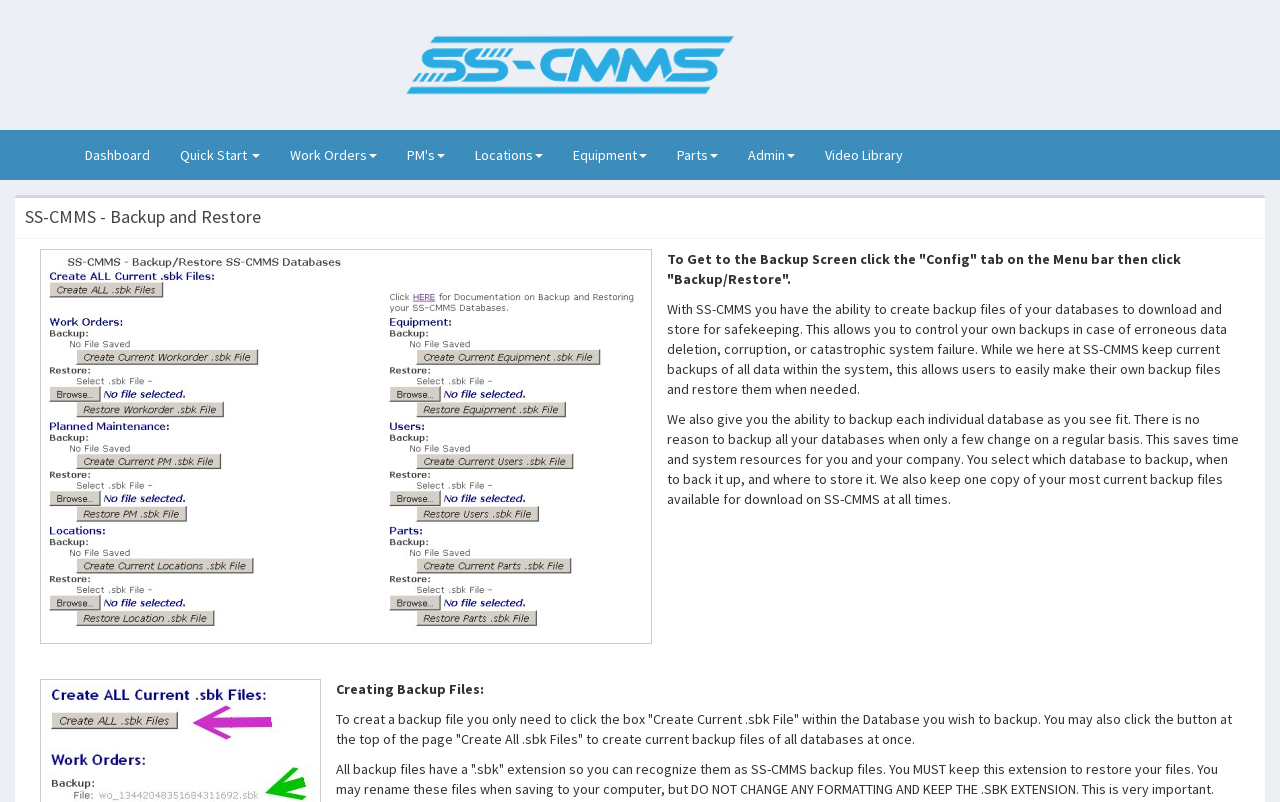Using details from the image, please answer the following question comprehensively:
How many databases can be backed up individually?

The webpage states that users can backup each individual database as they see fit, which implies that any number of databases can be backed up individually.